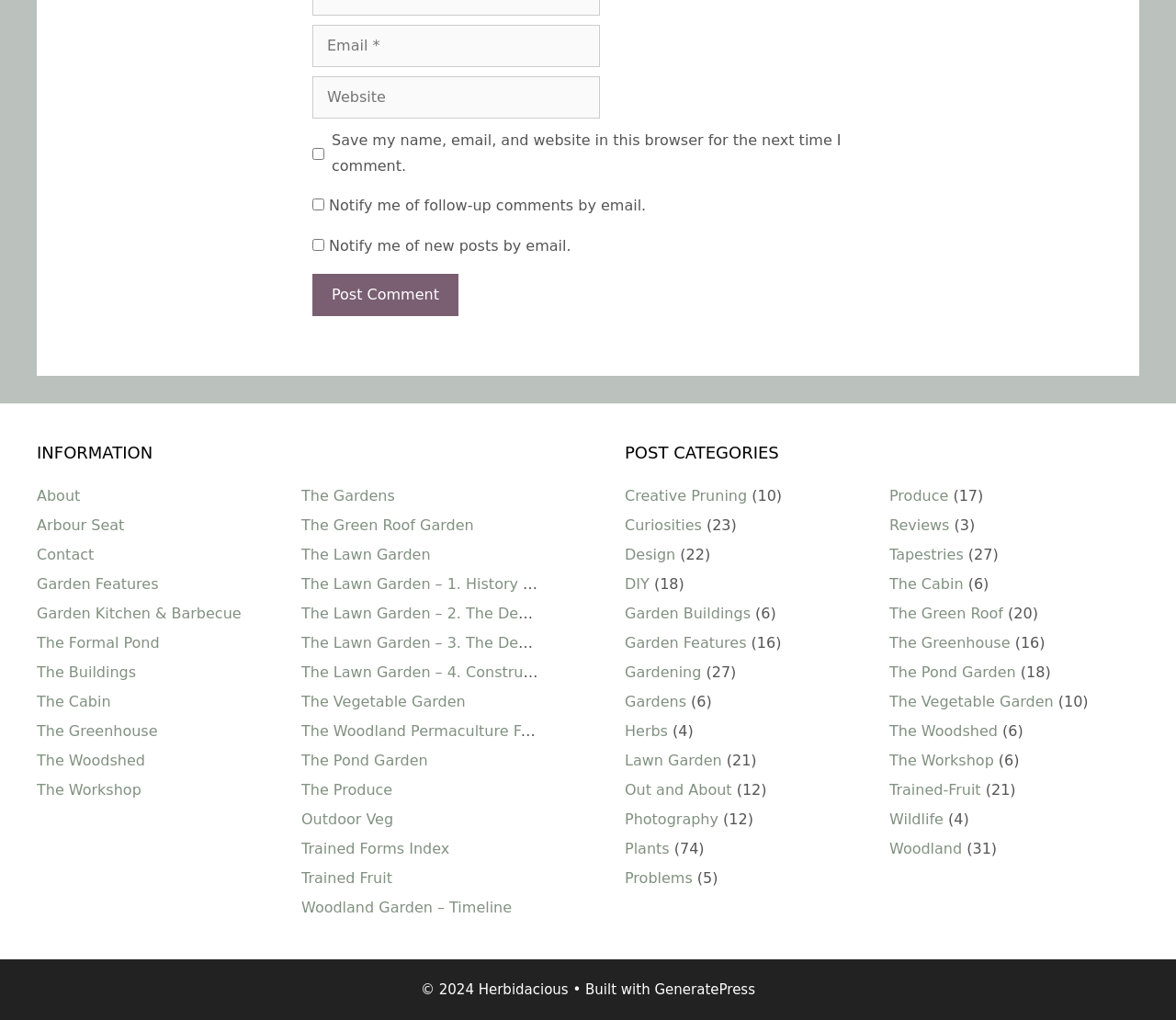Locate the UI element described as follows: "The Woodland Permaculture Fruit Garden". Return the bounding box coordinates as four float numbers between 0 and 1 in the order [left, top, right, bottom].

[0.256, 0.708, 0.514, 0.725]